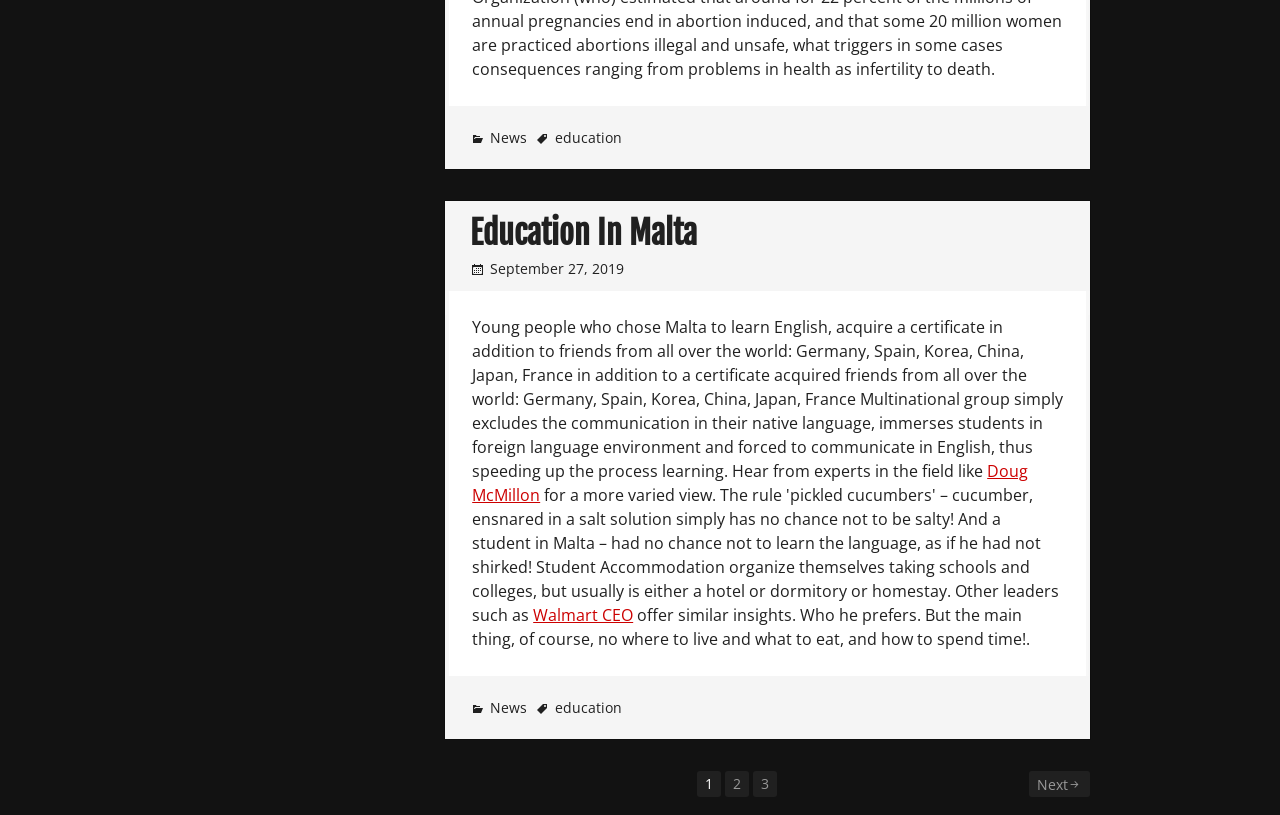What is the purpose of multinational groups?
Please look at the screenshot and answer using one word or phrase.

Immerse students in foreign language environment